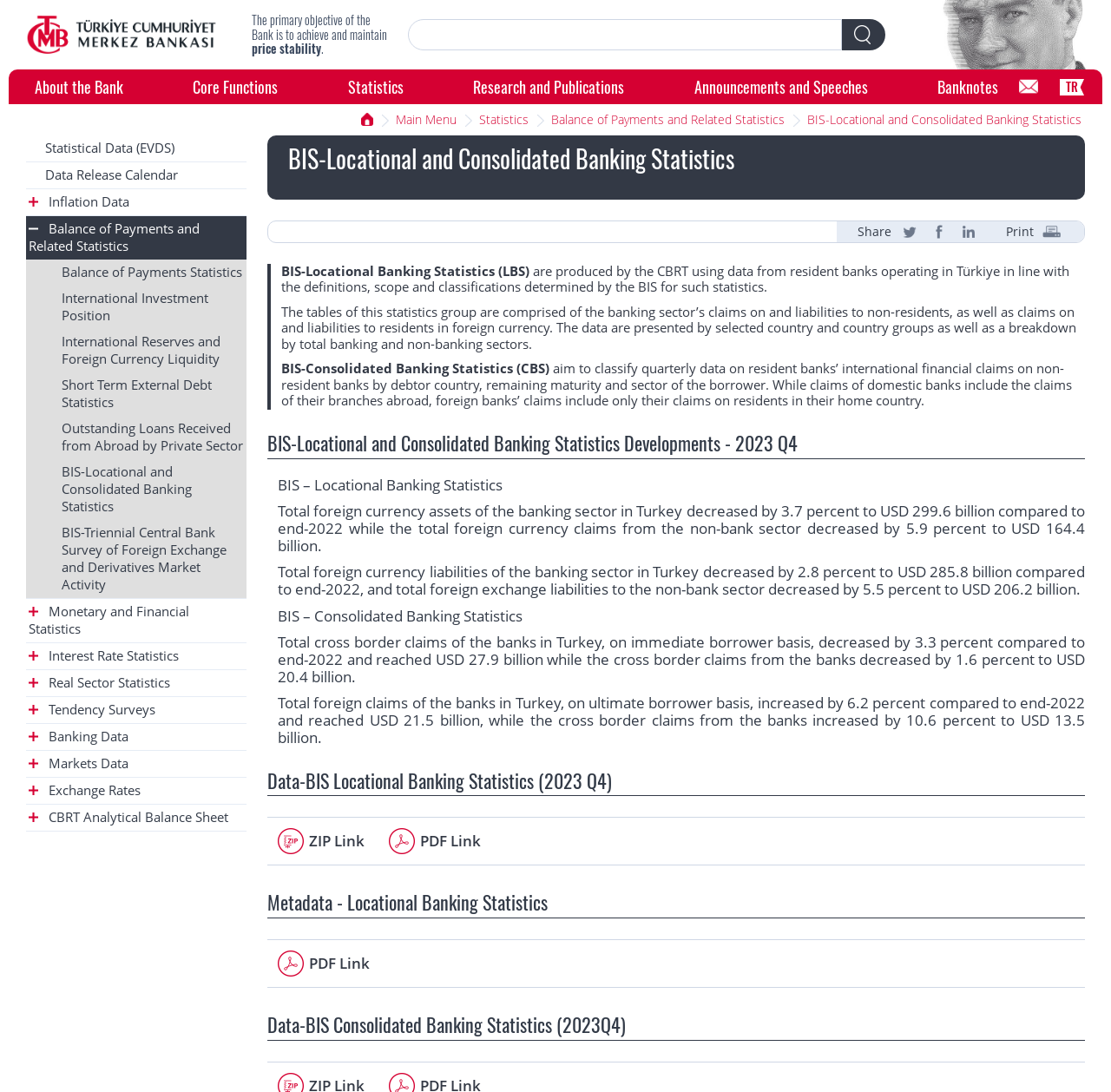Determine the bounding box coordinates of the UI element described by: "CBRT Analytical Balance Sheet".

[0.023, 0.737, 0.222, 0.761]